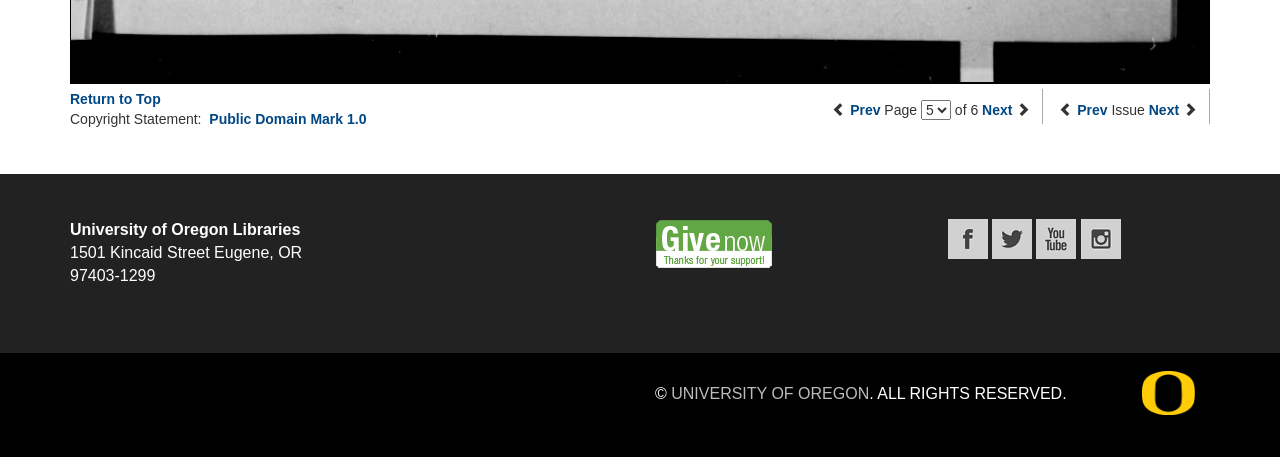Answer briefly with one word or phrase:
What is the address of the library?

1501 Kincaid Street, Eugene, OR 97403-1299